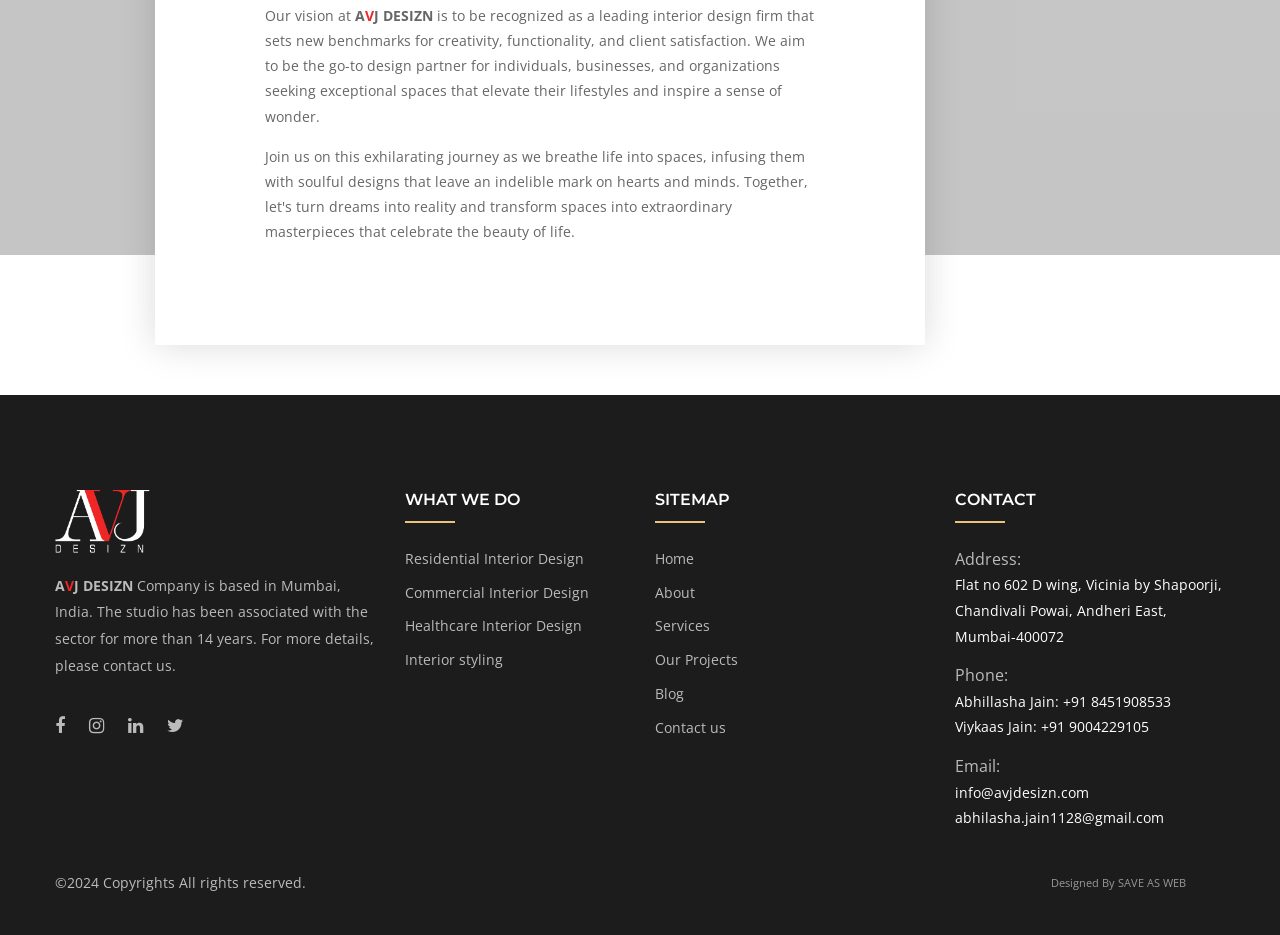What services does the company offer?
Kindly give a detailed and elaborate answer to the question.

The company offers various interior design services, including Residential Interior Design, Commercial Interior Design, Healthcare Interior Design, and Interior styling, as mentioned in the 'WHAT WE DO' section.